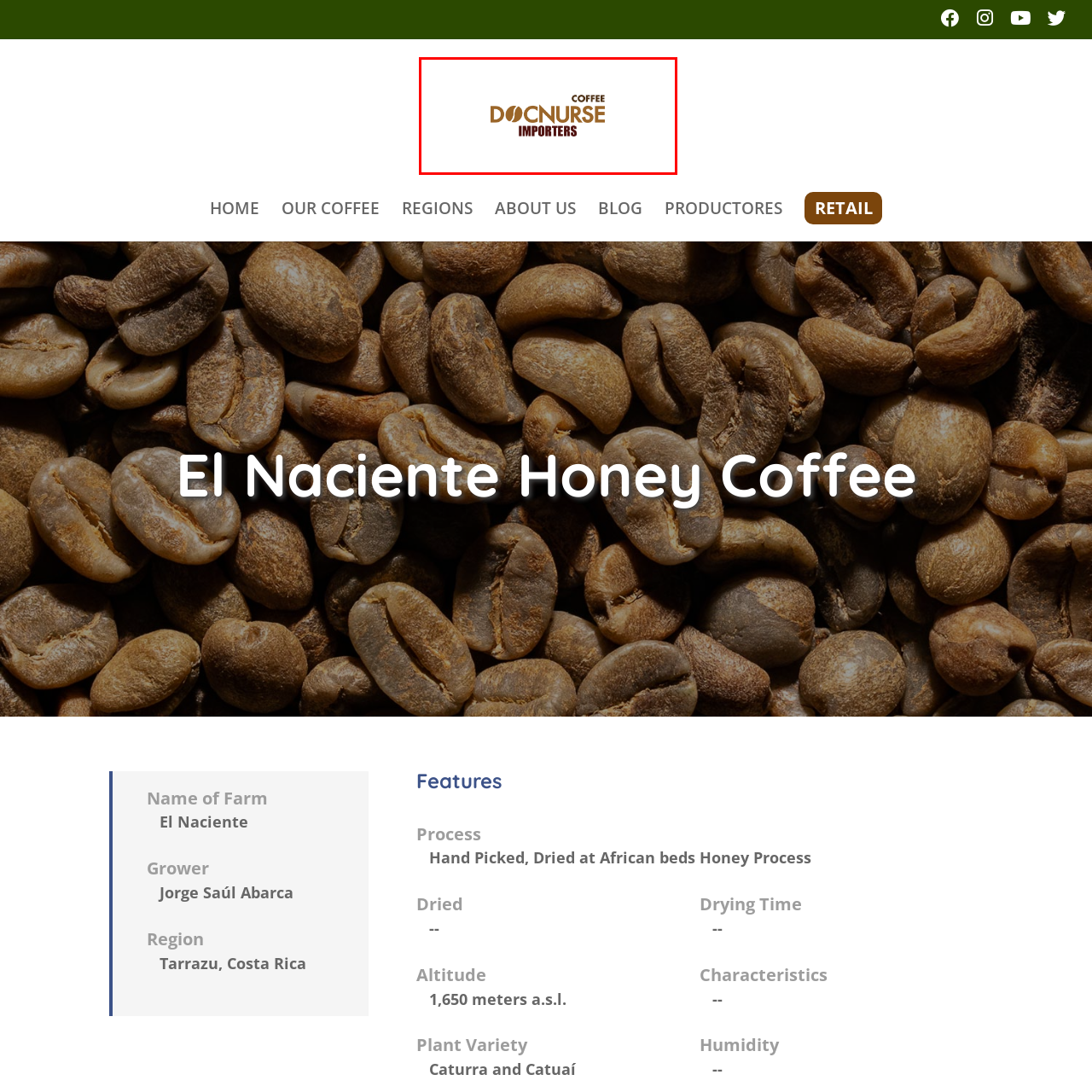Take a close look at the image marked with a red boundary and thoroughly answer the ensuing question using the information observed in the image:
What is the focus of the brand 'DocNurse Coffee Importers'?

The caption clearly states that the brand's focus is on coffee, which is also reflected in the logo design and the arrangement of the words 'DOCNURSE' and 'Coffee'.